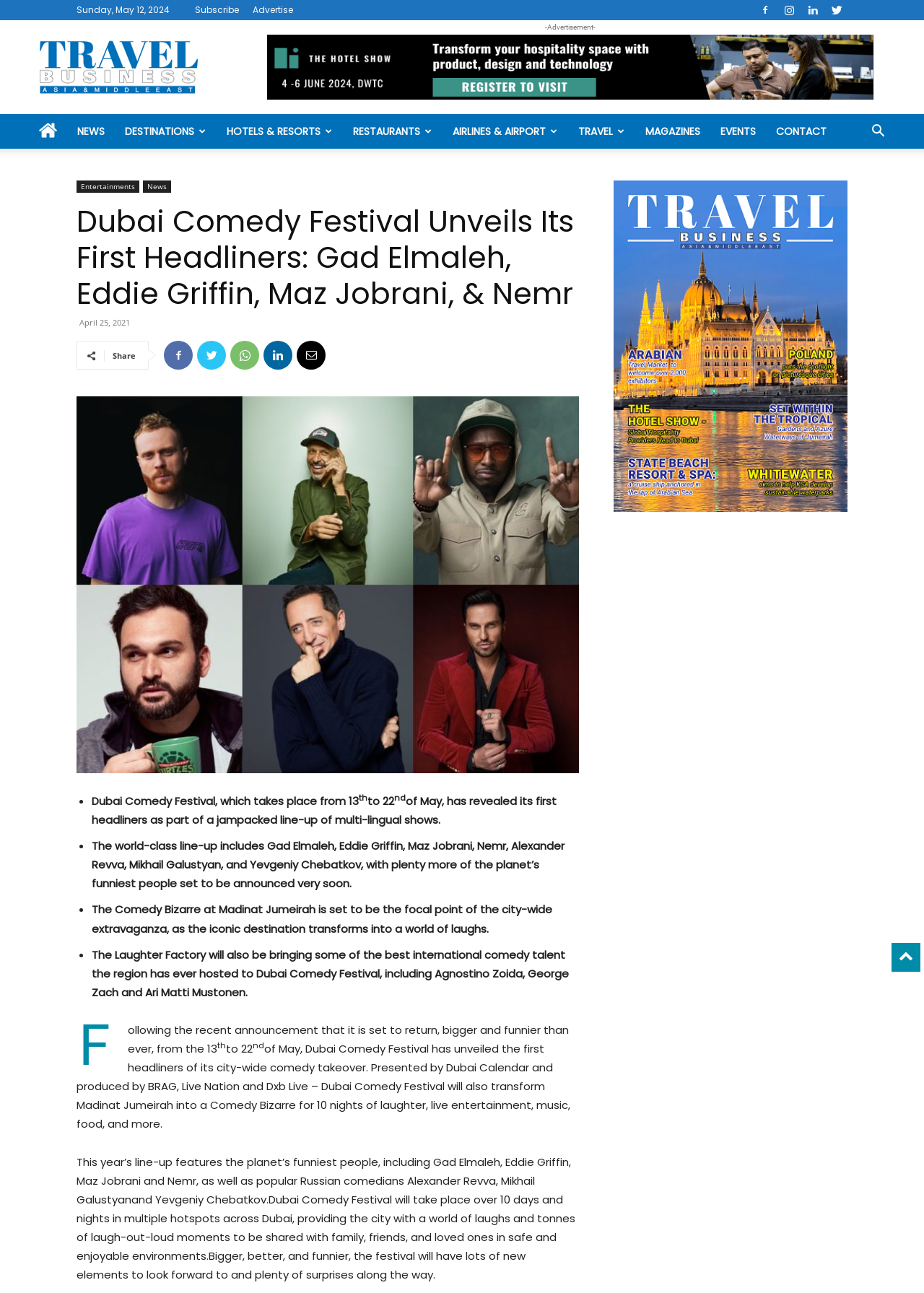Please provide a comprehensive answer to the question below using the information from the image: What is the date of the article?

I found the date of the article by looking at the time element with the text 'April 25, 2021' which is located below the main heading.